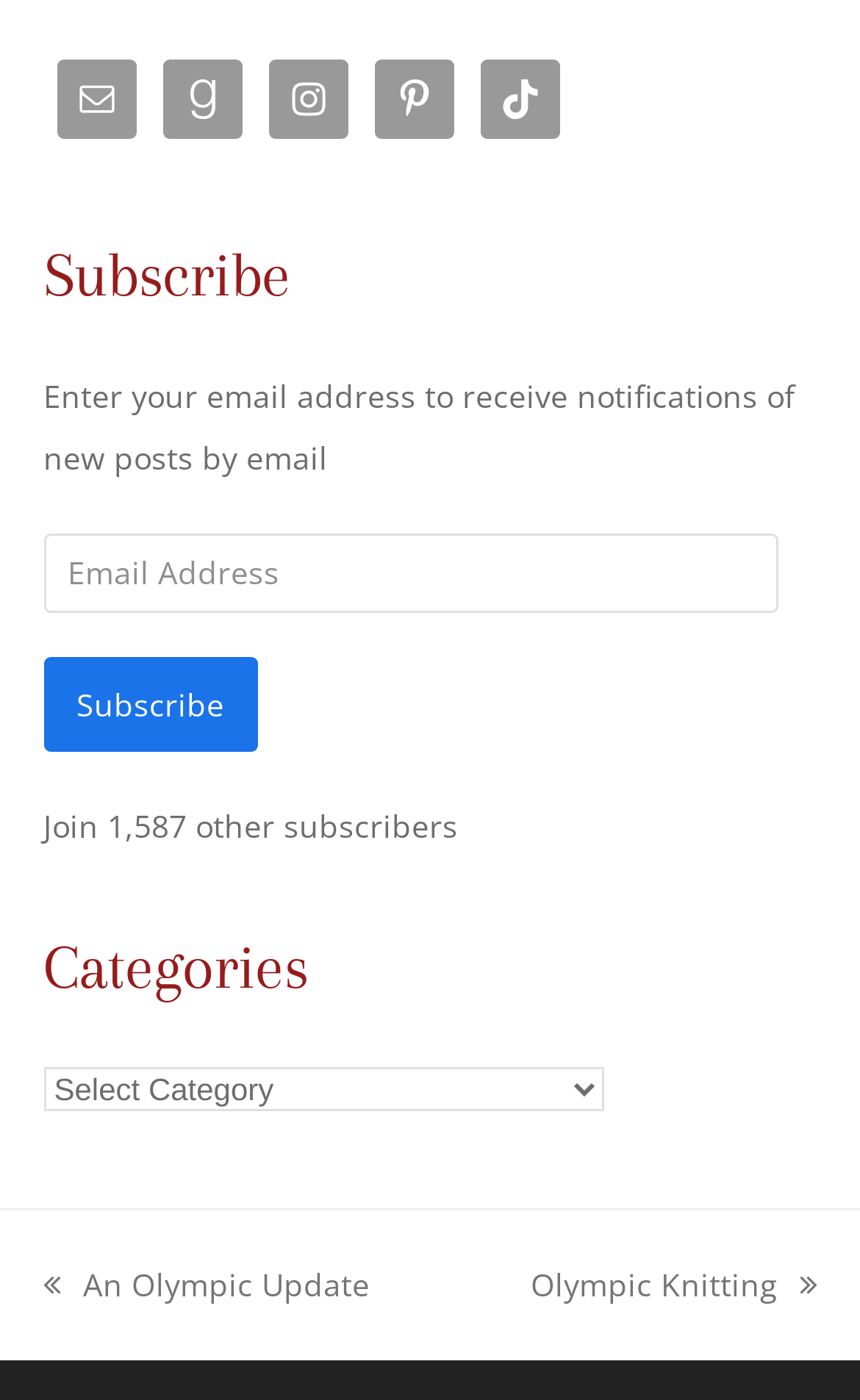How many social media links are available?
Use the information from the image to give a detailed answer to the question.

I counted the number of social media links available on the webpage, which are Email, Goodreads, Instagram, Pinterest, and TikTok.